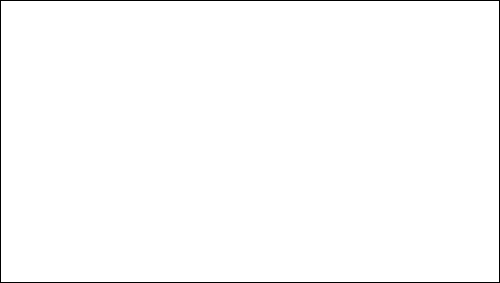What is Mary Welch Steinhoff linked to?
Answer with a single word or phrase, using the screenshot for reference.

A narrative about her experiences